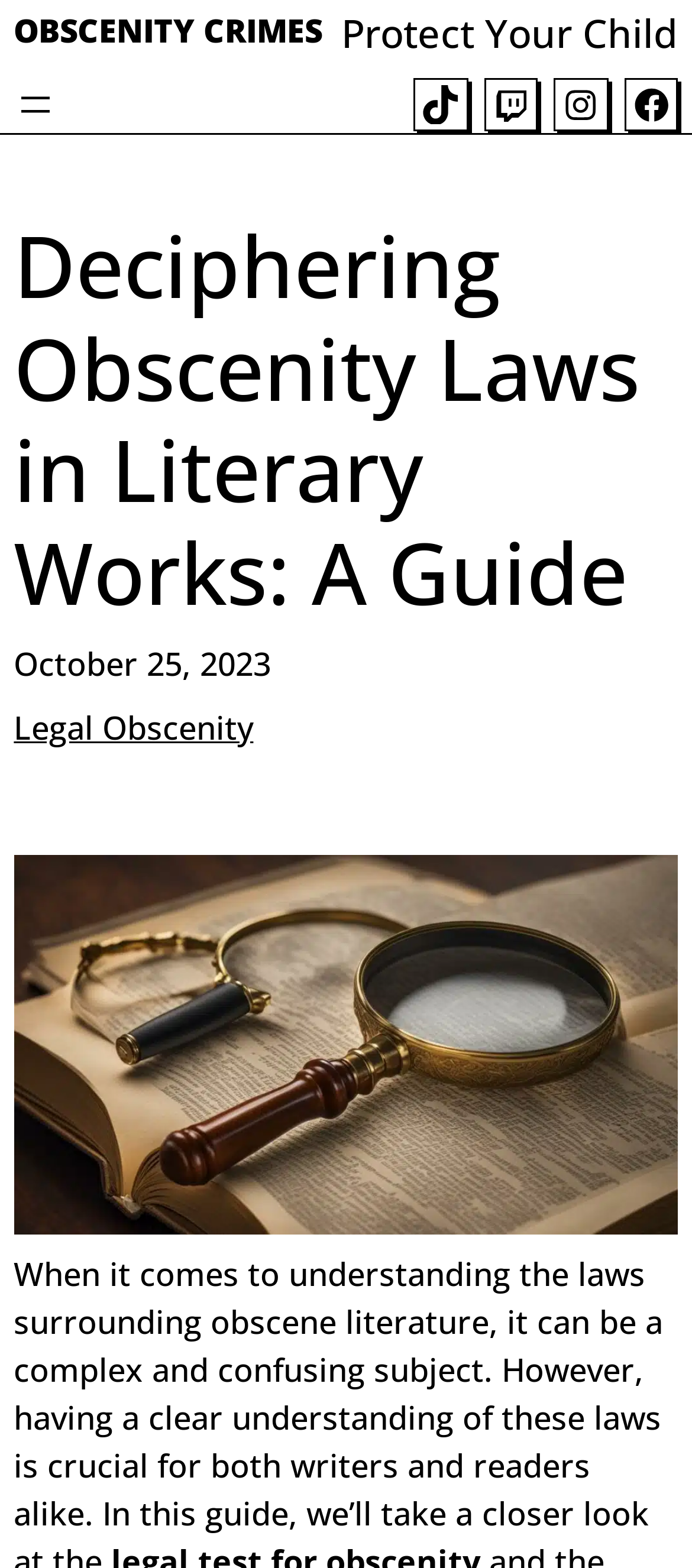Offer a meticulous caption that includes all visible features of the webpage.

The webpage is about deciphering obscenity laws in literary works, with a focus on guiding readers through the complex topic. At the top, there is a prominent heading "OBSCENITY CRIMES" which is also a clickable link. Below this heading, there is a static text "Protect Your Child" positioned towards the right side of the page.

On the top-left corner, there is a navigation menu labeled "Navigation" with an "Open menu" button. This menu is likely to contain links to other sections of the website.

Moving down the page, there are social media links to popular platforms such as TikTok, Twitch, Instagram, and Facebook, arranged horizontally and positioned towards the right side of the page.

The main content of the webpage is headed by a title "Deciphering Obscenity Laws in Literary Works: A Guide", which spans across the entire width of the page. Below this title, there is a timestamp indicating that the content was published on October 25, 2023.

Further down, there is a link to "Legal Obscenity" and a large figure that occupies most of the page's width, containing an image related to understanding obscenity laws in literature.